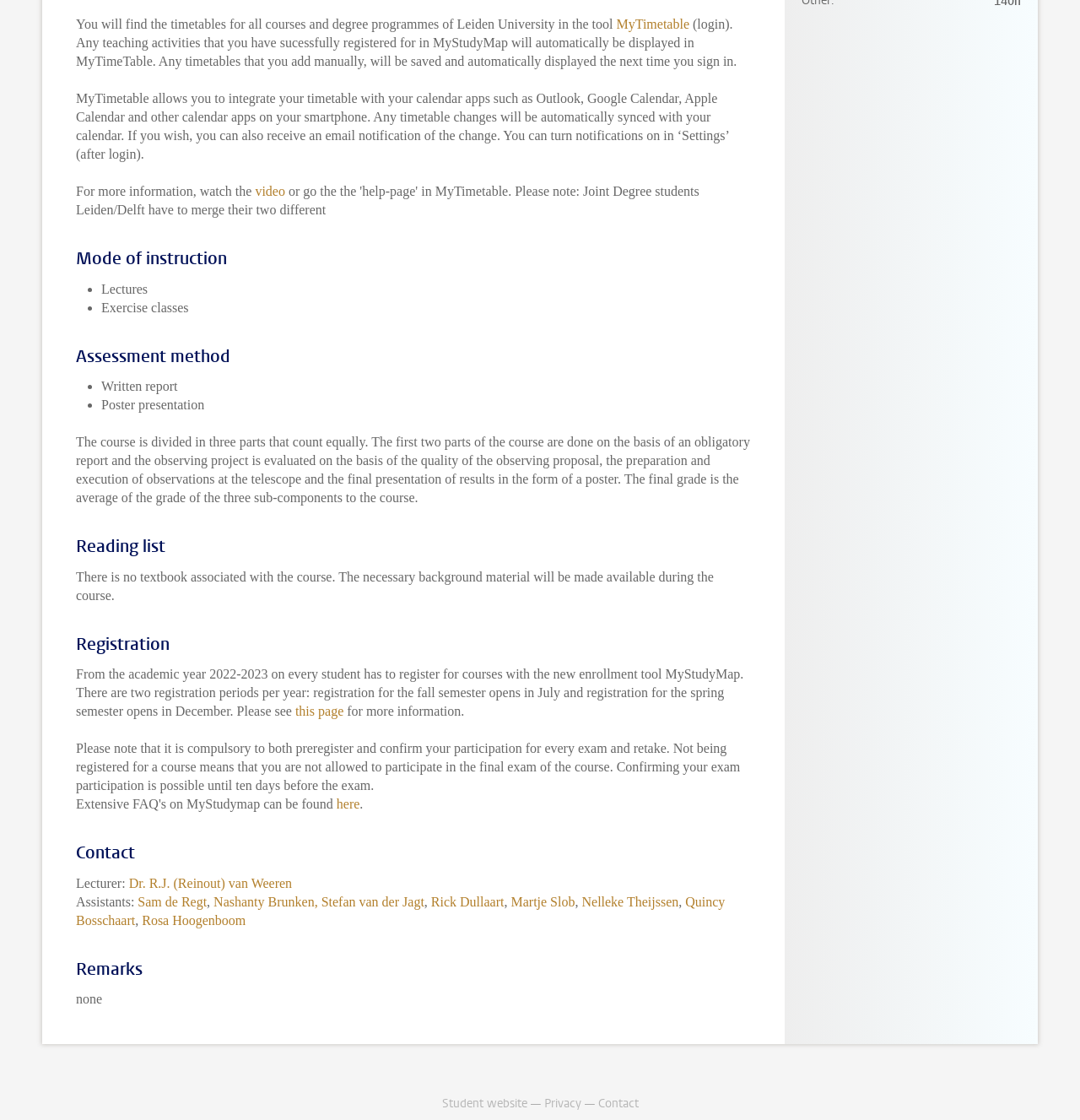Using the given element description, provide the bounding box coordinates (top-left x, top-left y, bottom-right x, bottom-right y) for the corresponding UI element in the screenshot: MyTimetable

[0.571, 0.015, 0.638, 0.028]